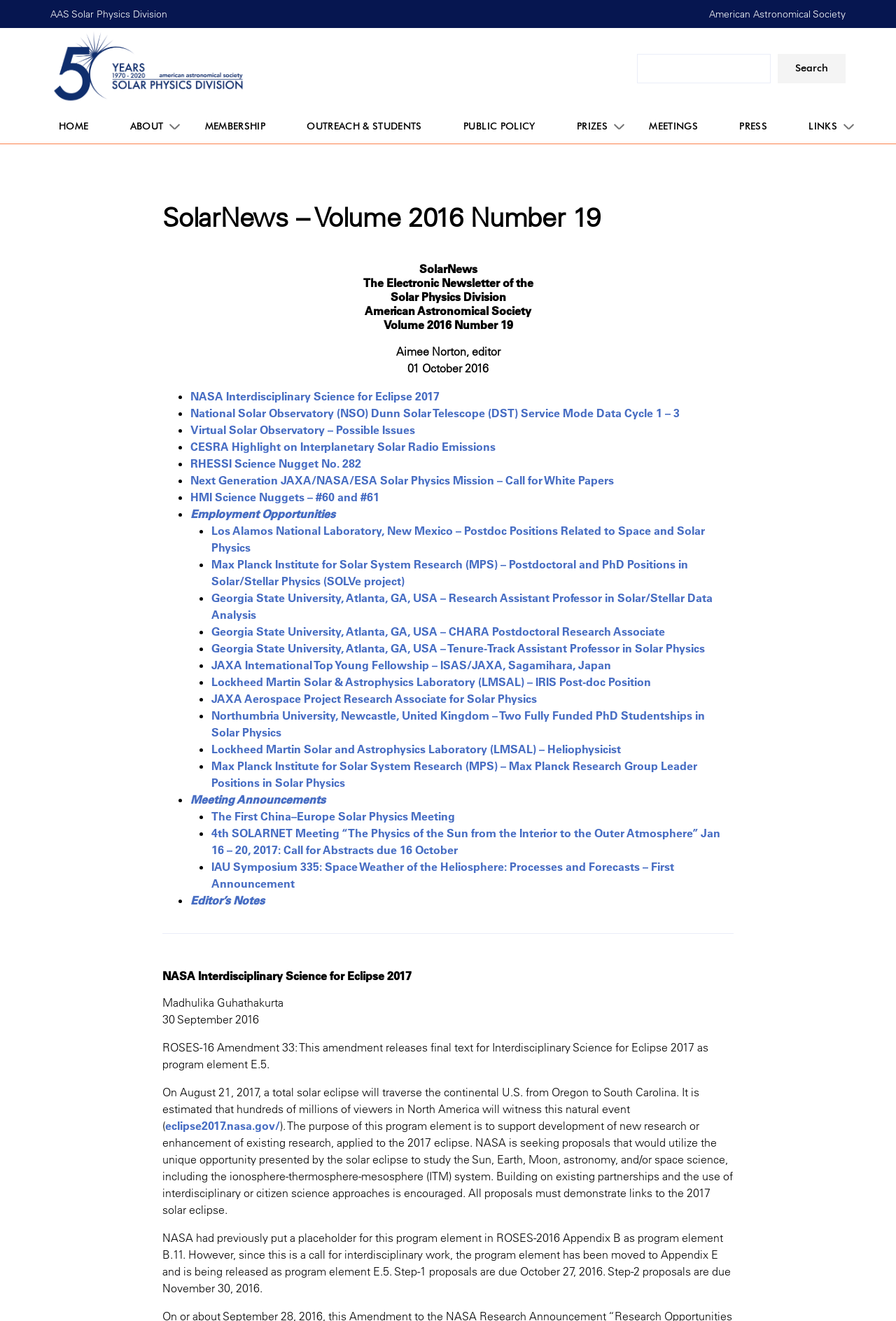Determine the bounding box for the UI element described here: "Employment Opportunities".

[0.212, 0.383, 0.374, 0.394]